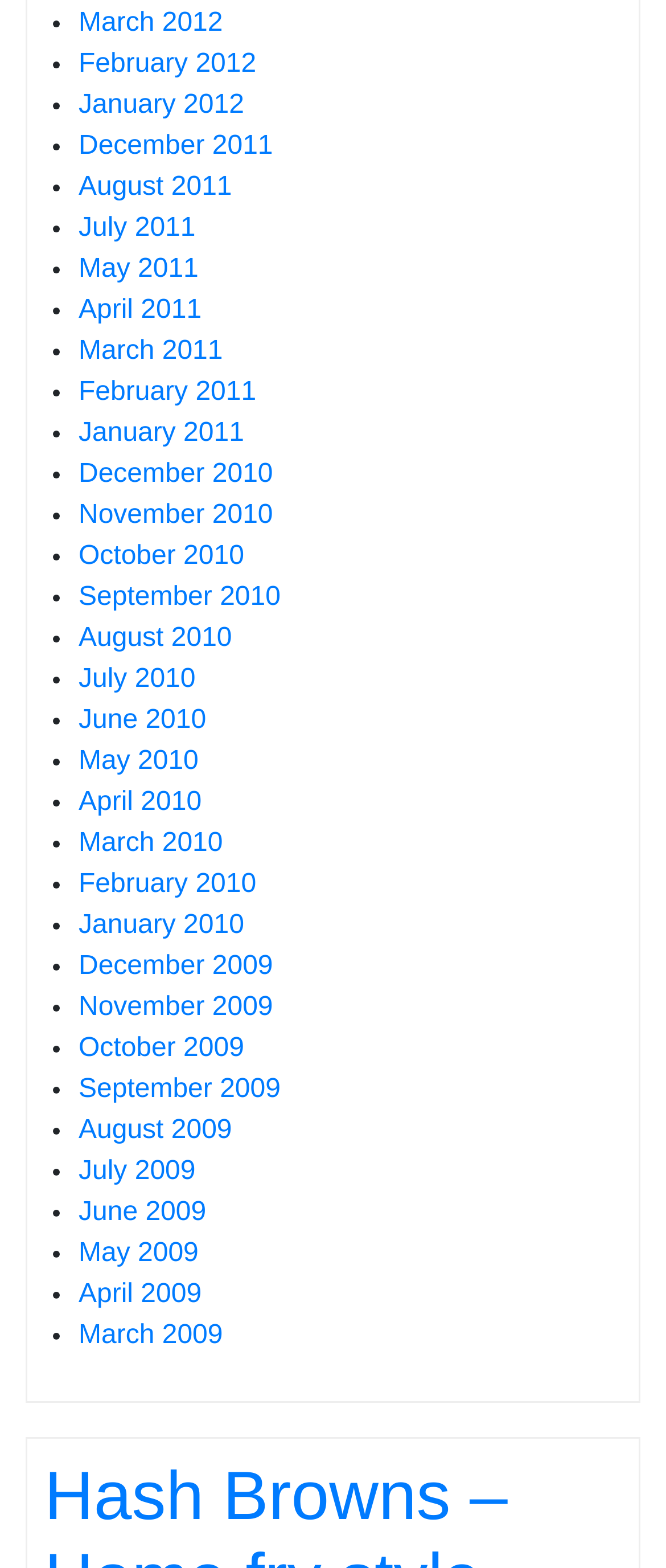Answer the question briefly using a single word or phrase: 
Are the links organized in chronological order?

Yes